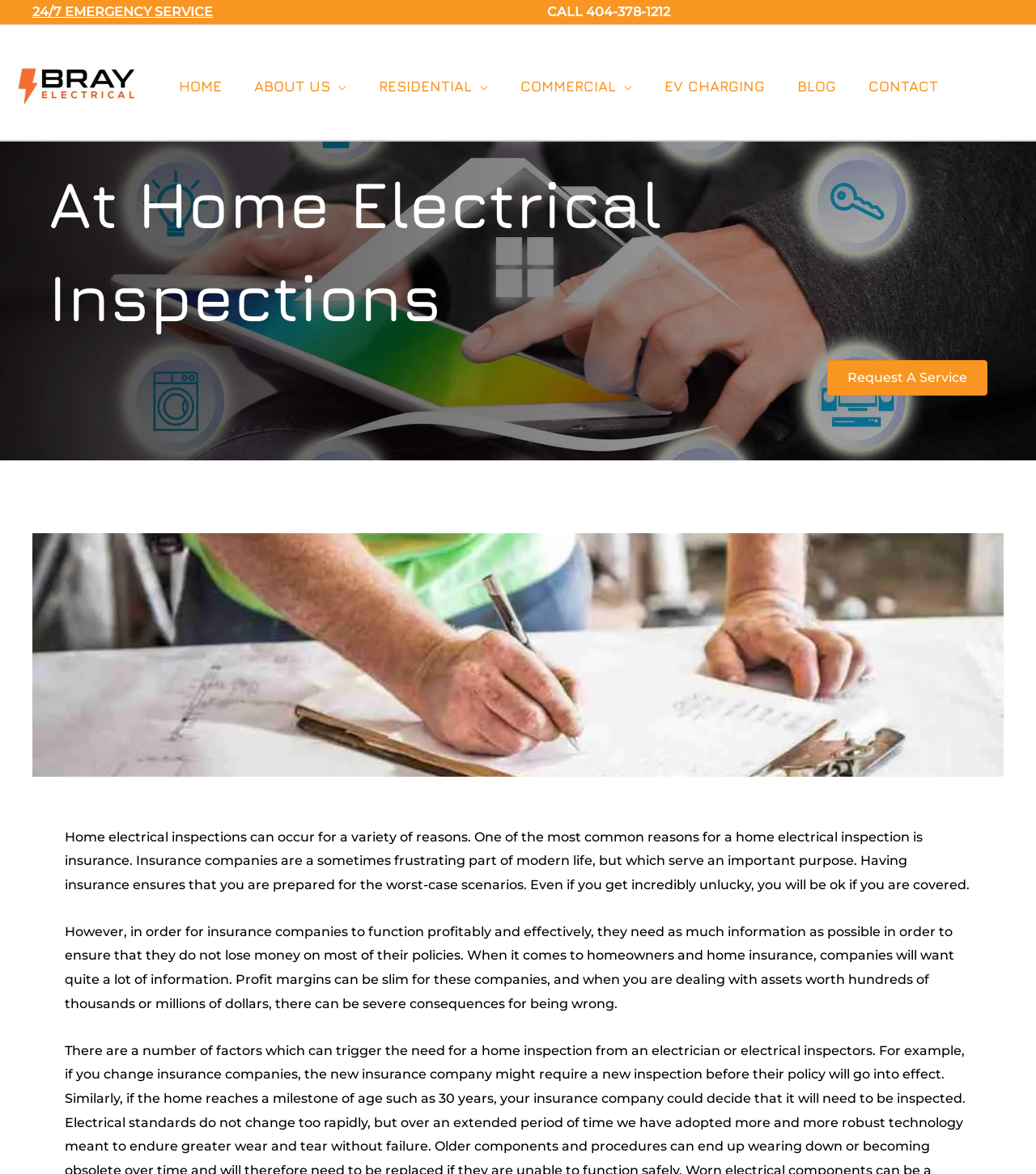Identify the bounding box coordinates of the clickable region required to complete the instruction: "Call the phone number". The coordinates should be given as four float numbers within the range of 0 and 1, i.e., [left, top, right, bottom].

[0.565, 0.003, 0.646, 0.017]